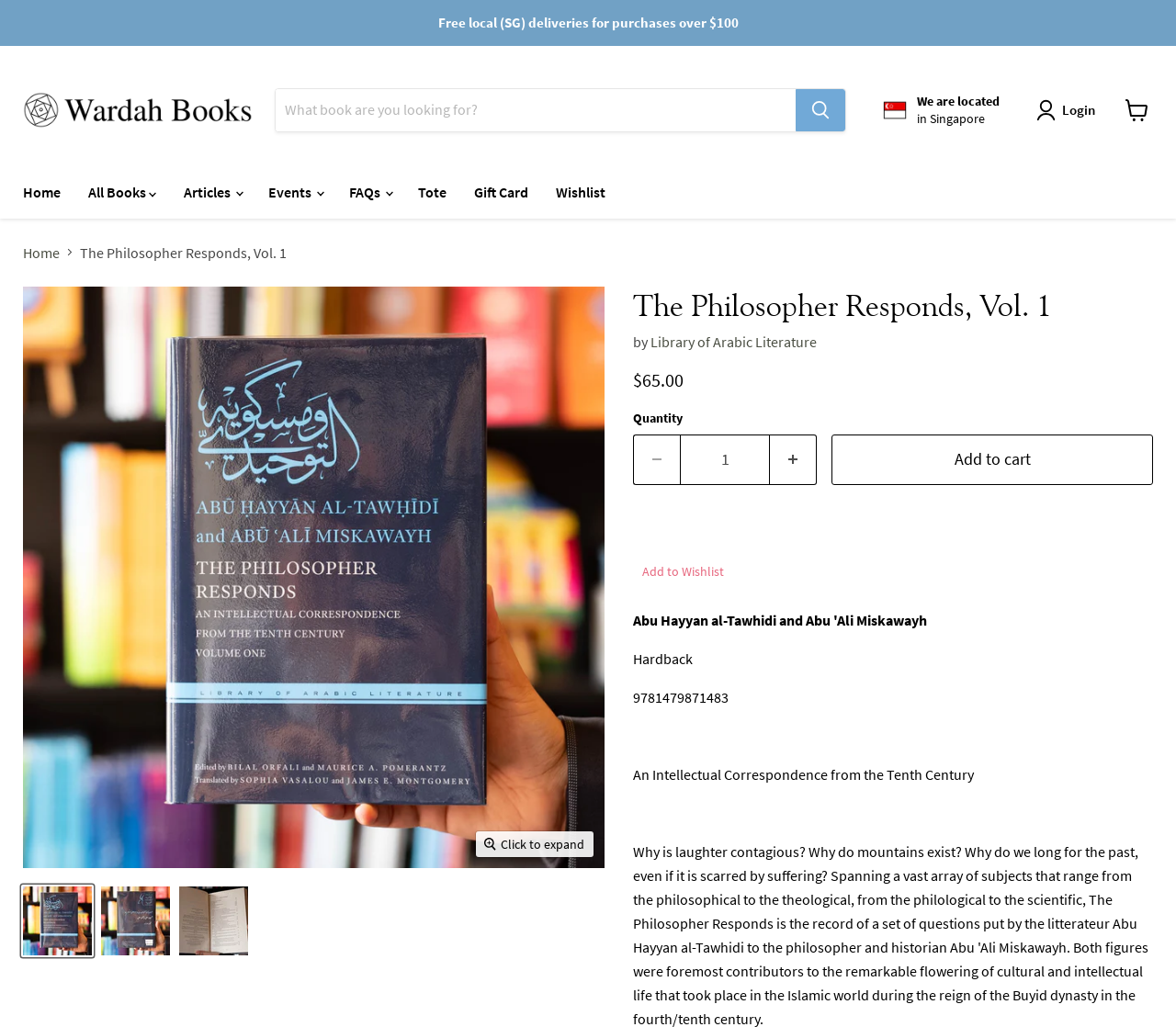What is the format of the book?
Provide a thorough and detailed answer to the question.

I found the format of the book by looking at the section below the book title and author, where it says 'Hardback'.